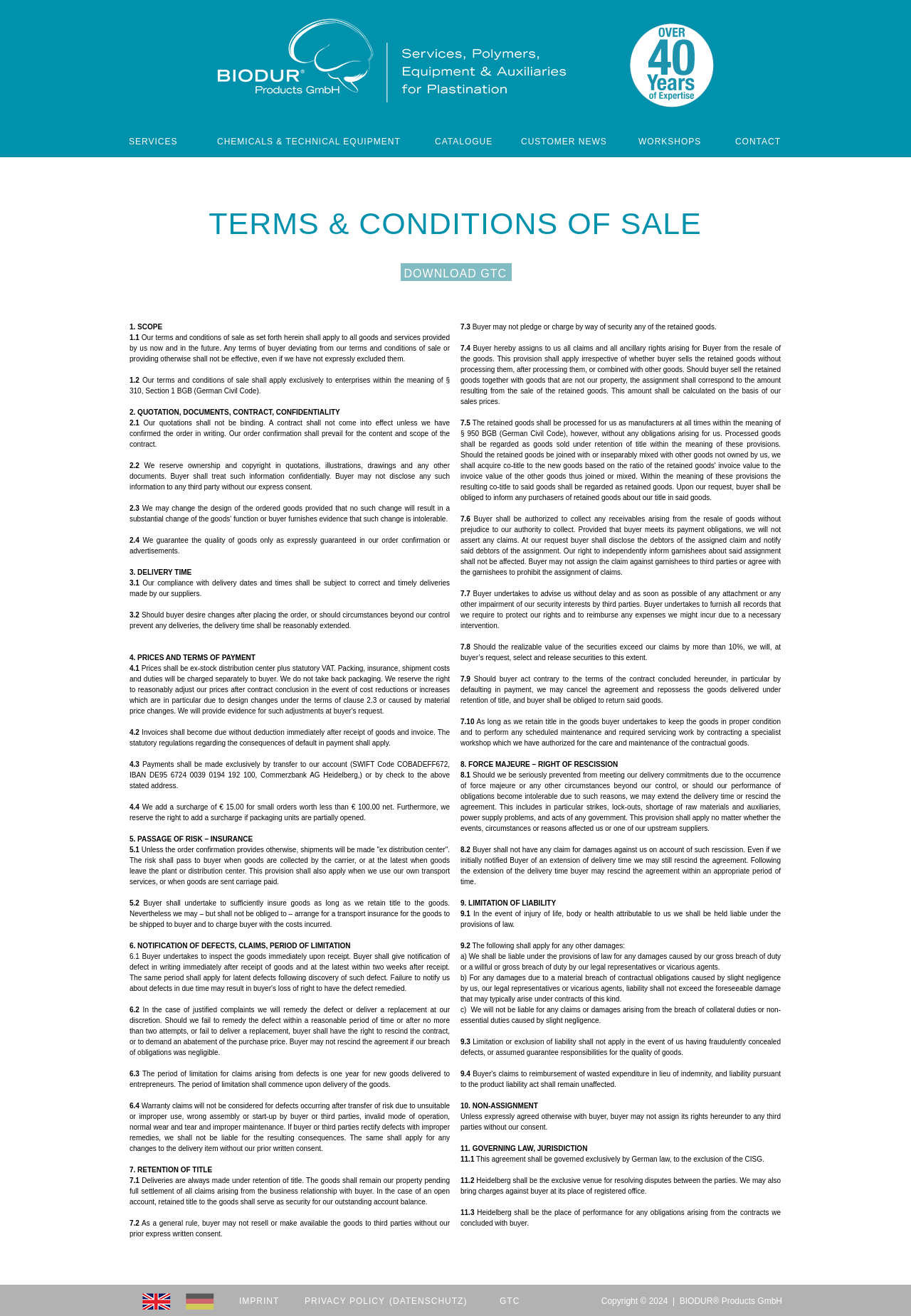Identify the bounding box coordinates of the clickable region required to complete the instruction: "Click CUSTOMER NEWS". The coordinates should be given as four float numbers within the range of 0 and 1, i.e., [left, top, right, bottom].

[0.572, 0.104, 0.677, 0.116]